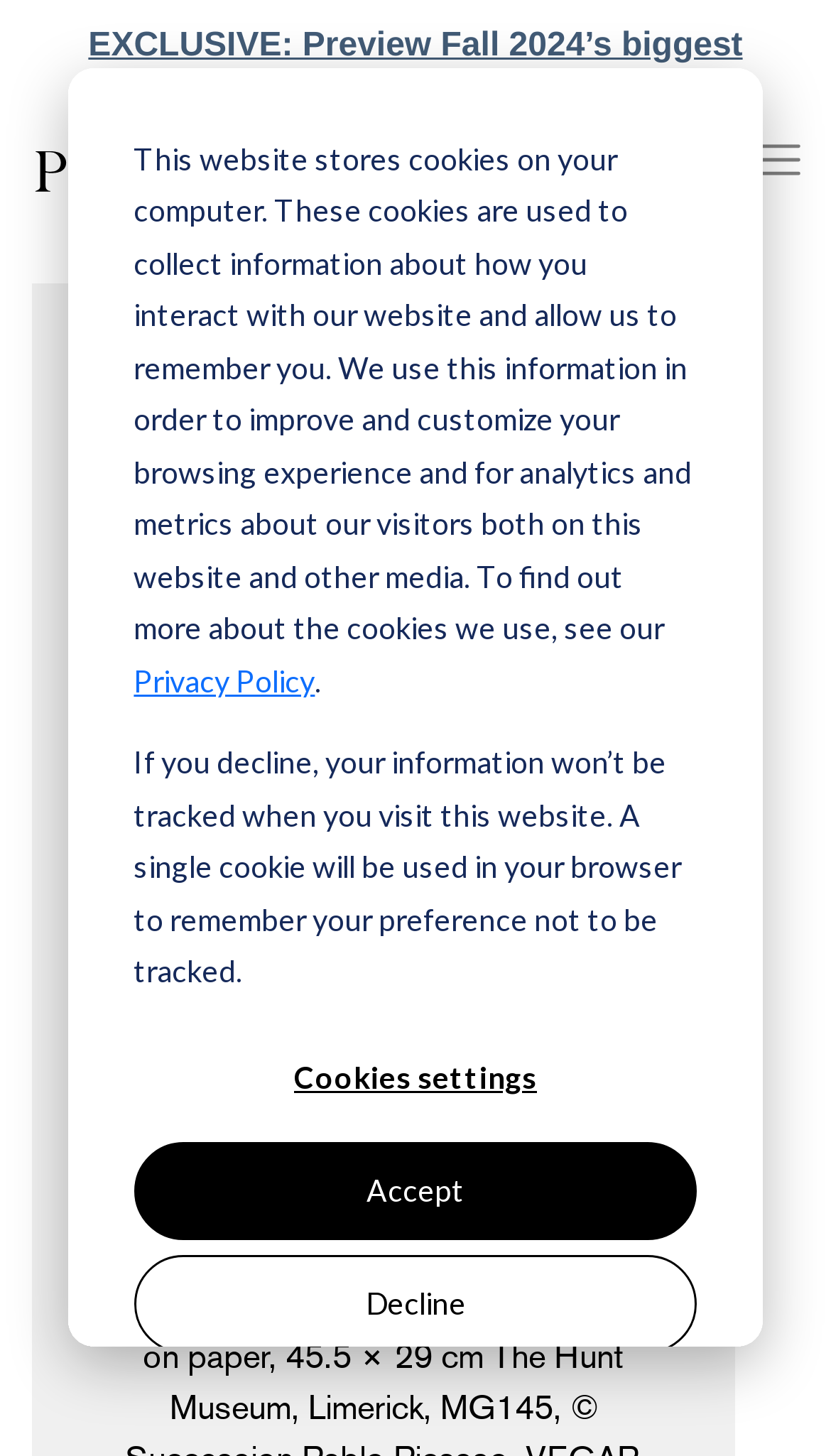Using the image as a reference, answer the following question in as much detail as possible:
What is the currency of the country flag?

I found the answer by examining the button element with the text 'country flag GBP', which suggests that the country flag is associated with the GBP currency.